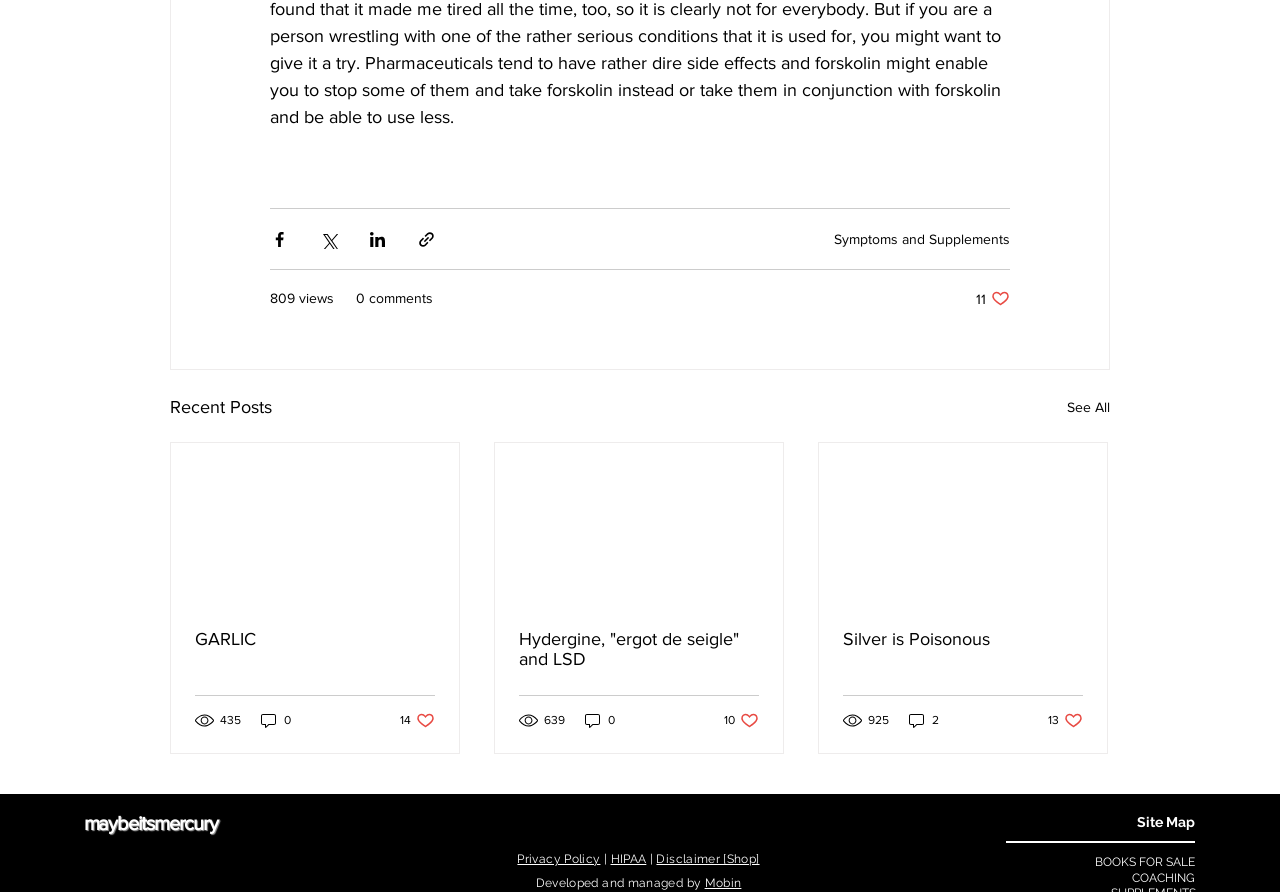Determine the bounding box coordinates of the clickable region to carry out the instruction: "Go to the 'Recent Posts' section".

[0.133, 0.441, 0.212, 0.473]